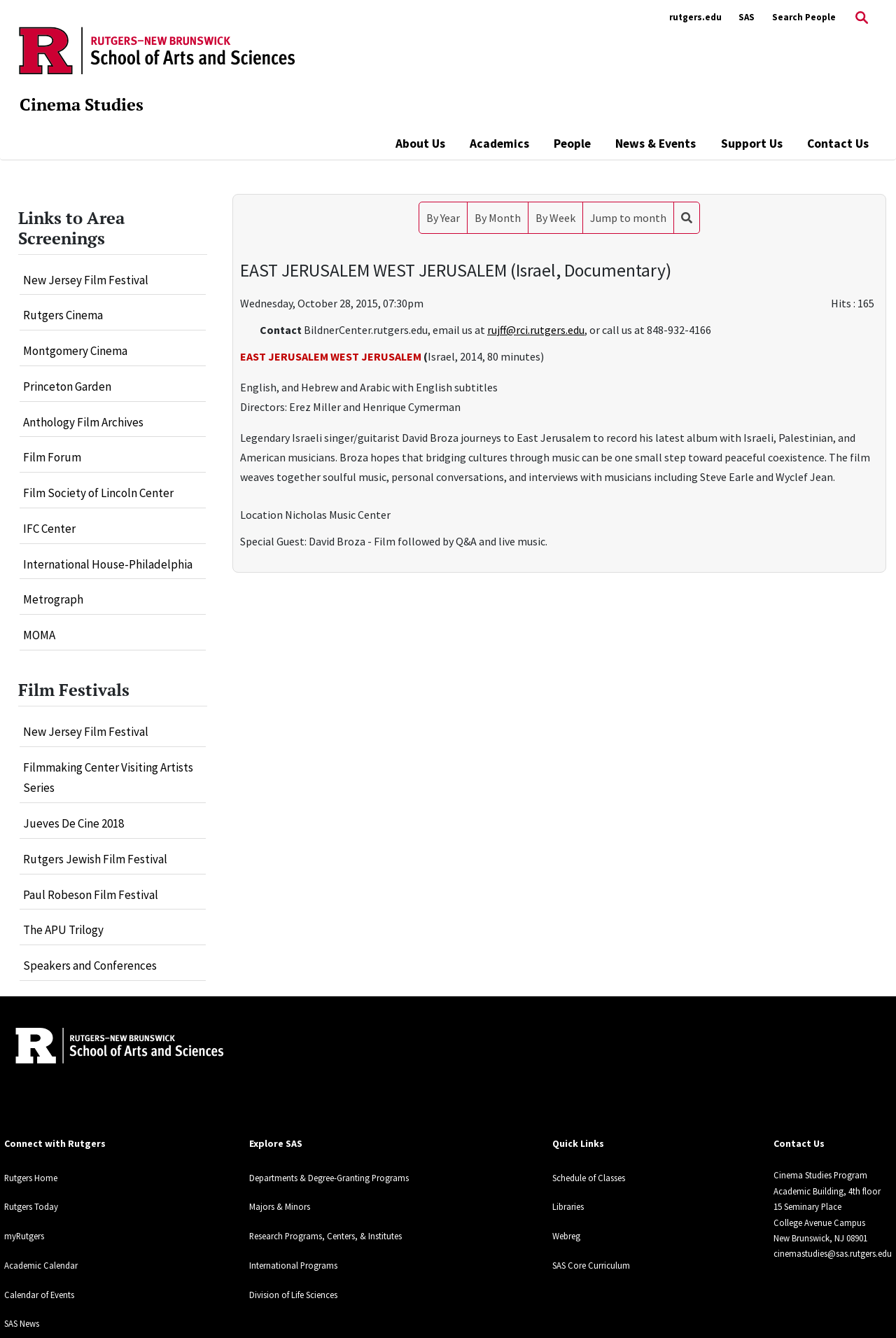Explain in detail what you observe on this webpage.

The webpage is about the Cinema Studies program at Rutgers, The State University of New Jersey. At the top left corner, there is a Rutgers University logo, and next to it, a link to the Cinema Studies program. On the top right corner, there are several links to other Rutgers websites, including the university's homepage, Rutgers Today, and myRutgers.

Below the top section, there is a main content area that takes up most of the page. The page is divided into several sections, each with its own heading. The first section is about links to area screenings, which lists several film-related links, including the New Jersey Film Festival and Rutgers Cinema.

The next section is about film festivals, which lists several film festival links, including the New Jersey Film Festival and the Rutgers Jewish Film Festival. Following this section is a section about speakers and conferences, which lists several links to events and conferences related to film.

On the right side of the page, there is a section that appears to be about a specific film event, "EAST JERUSALEM WEST JERUSALEM (Israel, Documentary)". This section includes details about the film, including the director, language, and a brief summary. There is also information about the event, including the location, date, and time.

At the bottom of the page, there are three columns of links. The first column is about connecting with Rutgers, and includes links to the university's homepage, Rutgers Today, and myRutgers. The second column is about exploring the School of Arts and Sciences, and includes links to departments, majors, and research programs. The third column is about quick links, and includes links to the schedule of classes, libraries, and web registration.

Finally, at the very bottom of the page, there is a section about contacting the Cinema Studies program, which includes the program's name, address, and a link to email them.